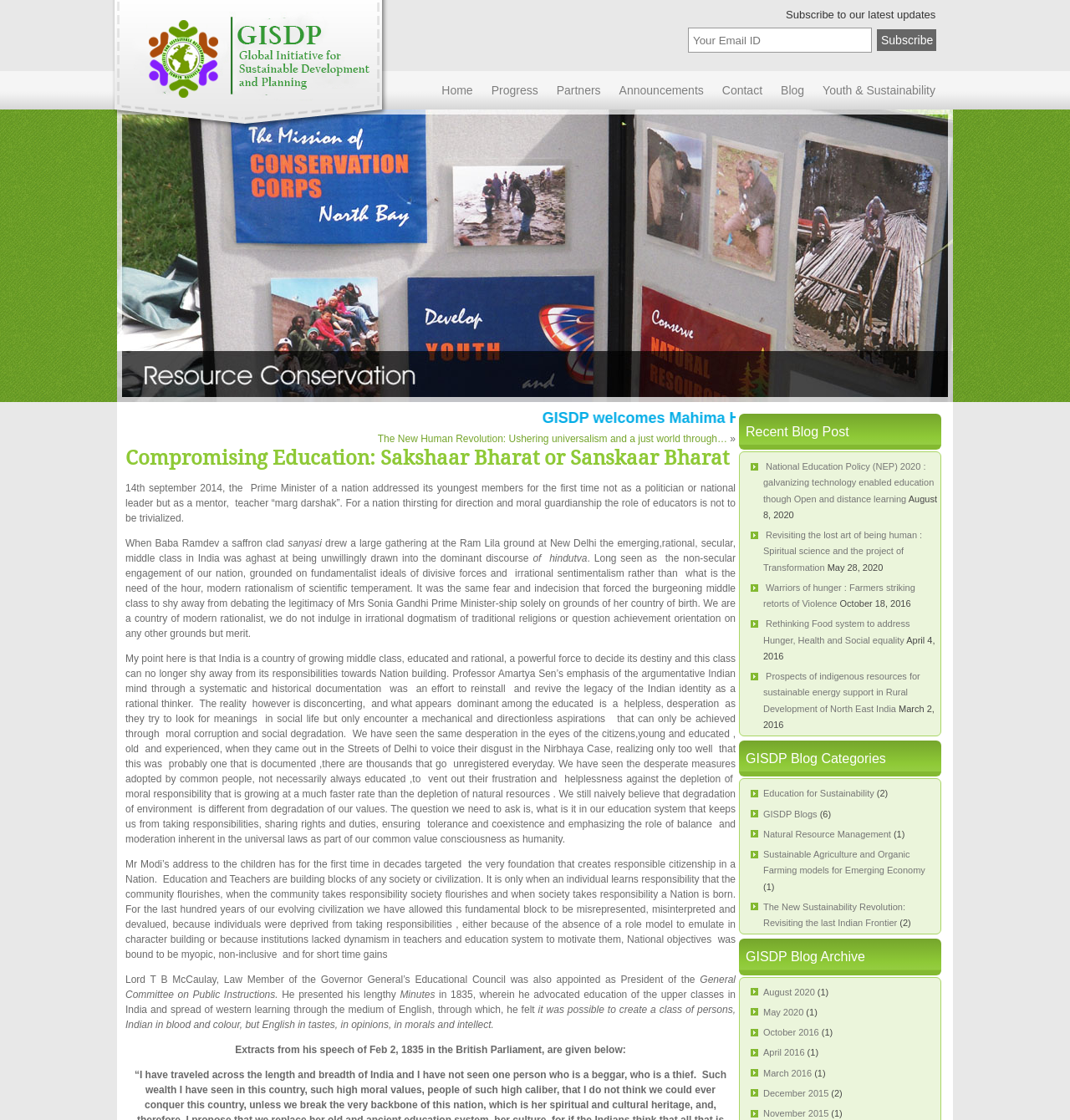Provide the bounding box coordinates of the area you need to click to execute the following instruction: "Search for something on KrebsOnSecurity".

None